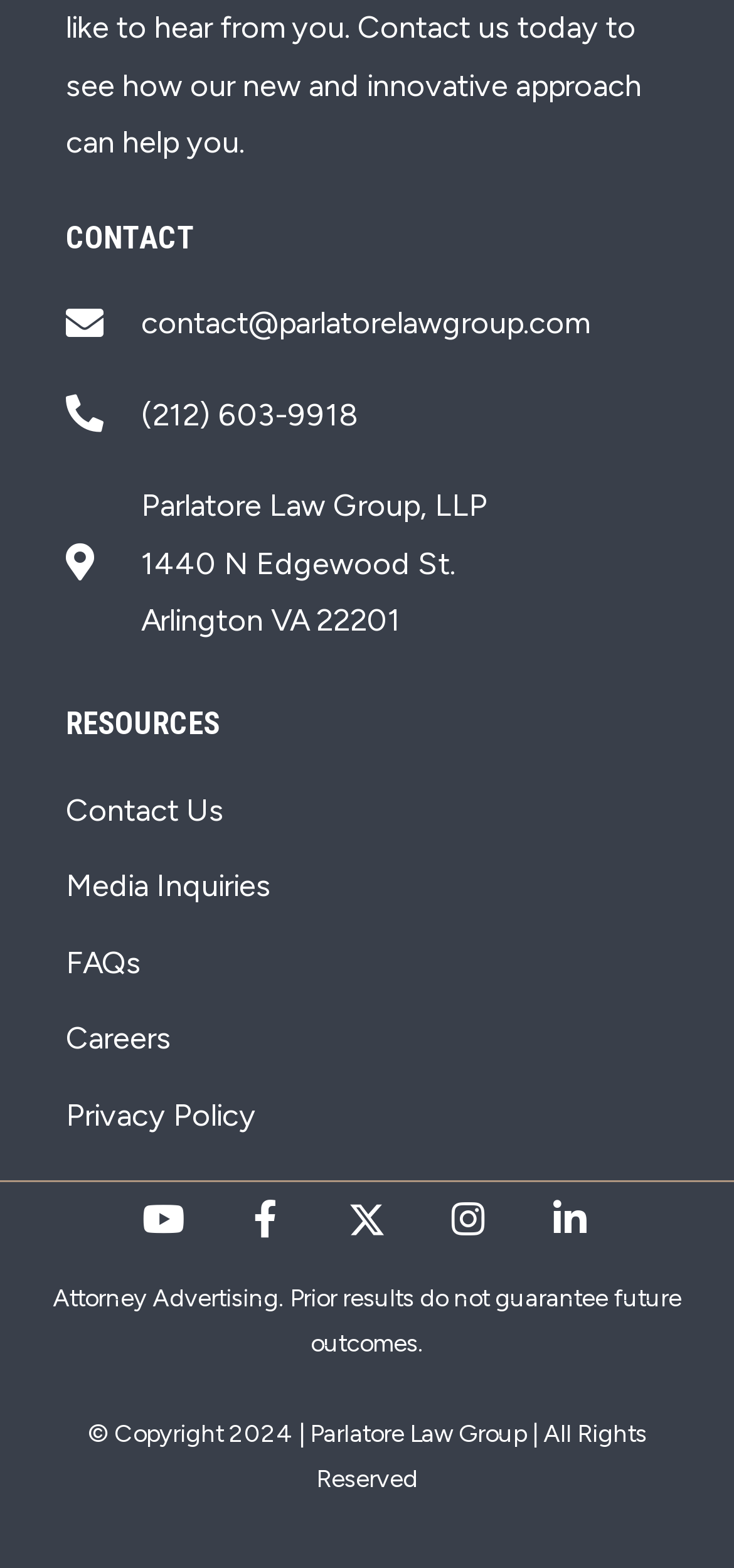Identify the bounding box coordinates of the region that should be clicked to execute the following instruction: "View the law group's location on the map".

[0.09, 0.304, 0.91, 0.414]